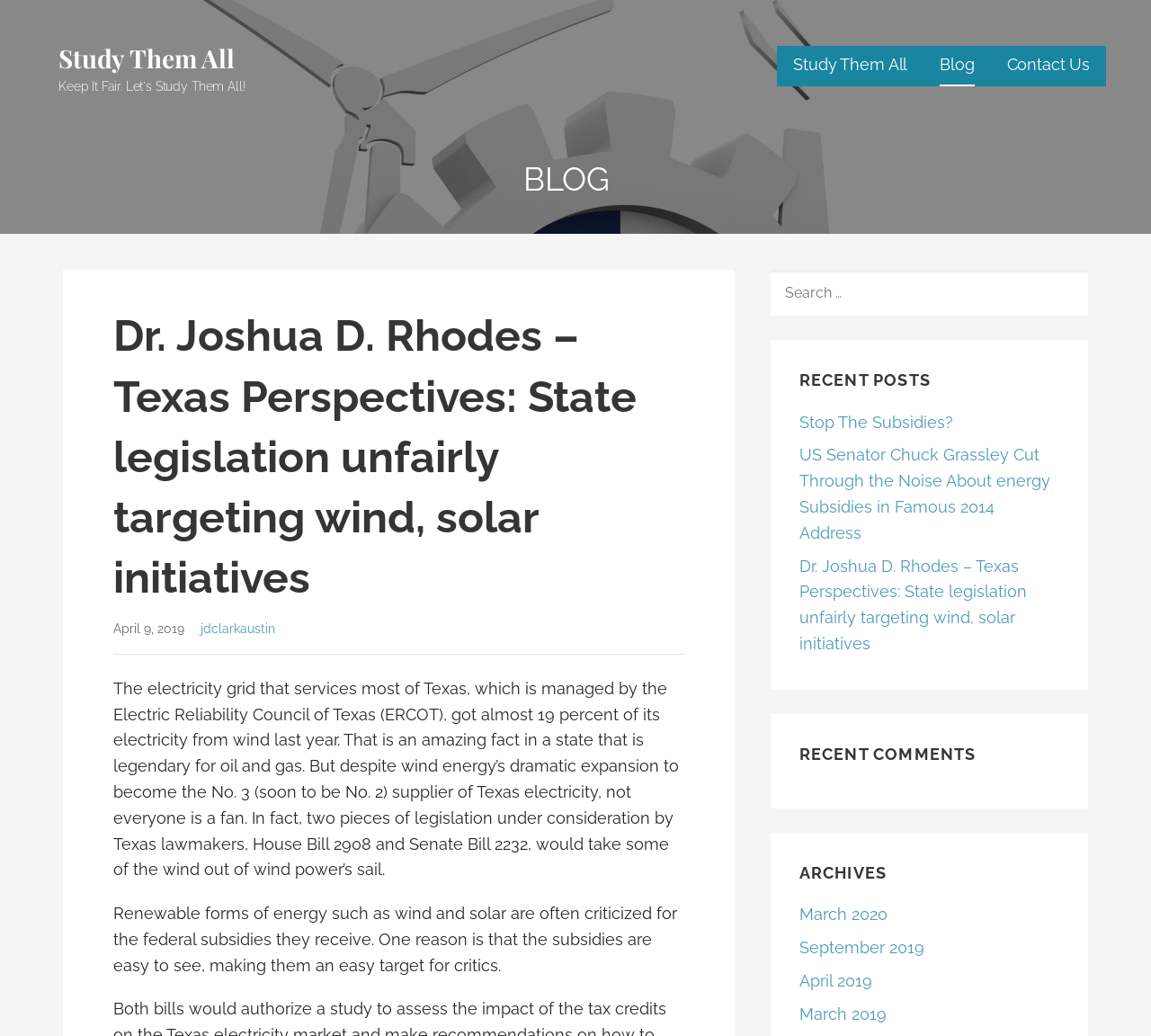Could you identify the text that serves as the heading for this webpage?

Dr. Joshua D. Rhodes – Texas Perspectives: State legislation unfairly targeting wind, solar initiatives